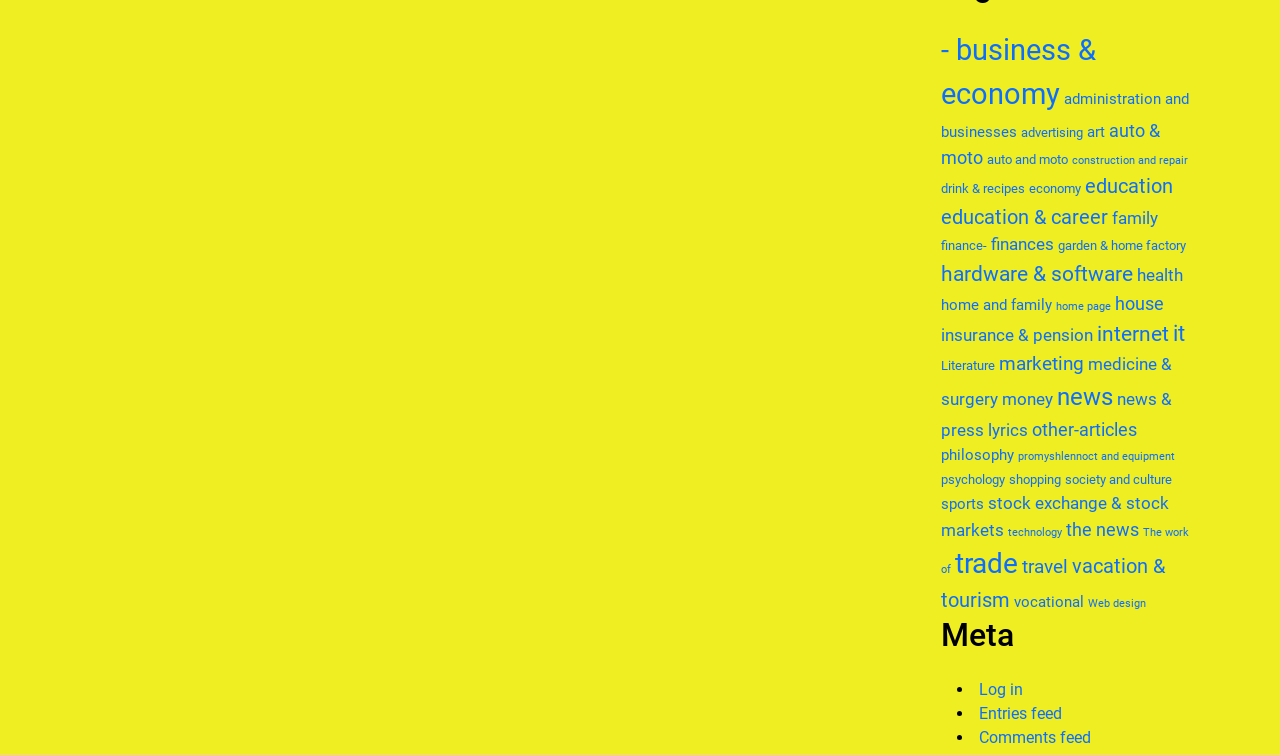Use a single word or phrase to respond to the question:
Is there a category related to health?

yes